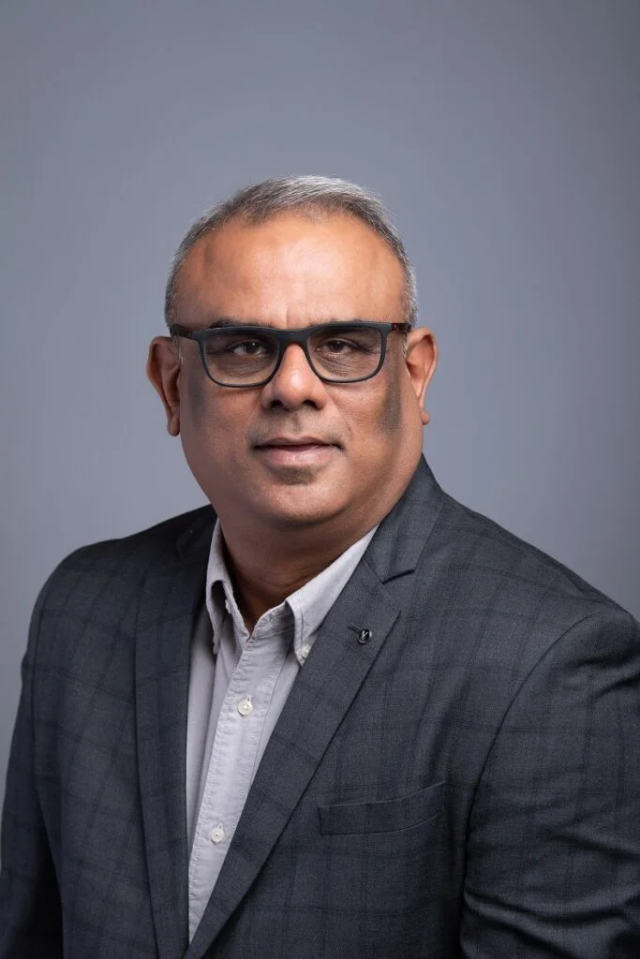What is the color of the backdrop?
Please provide a single word or phrase as your answer based on the screenshot.

Soft, neutral color